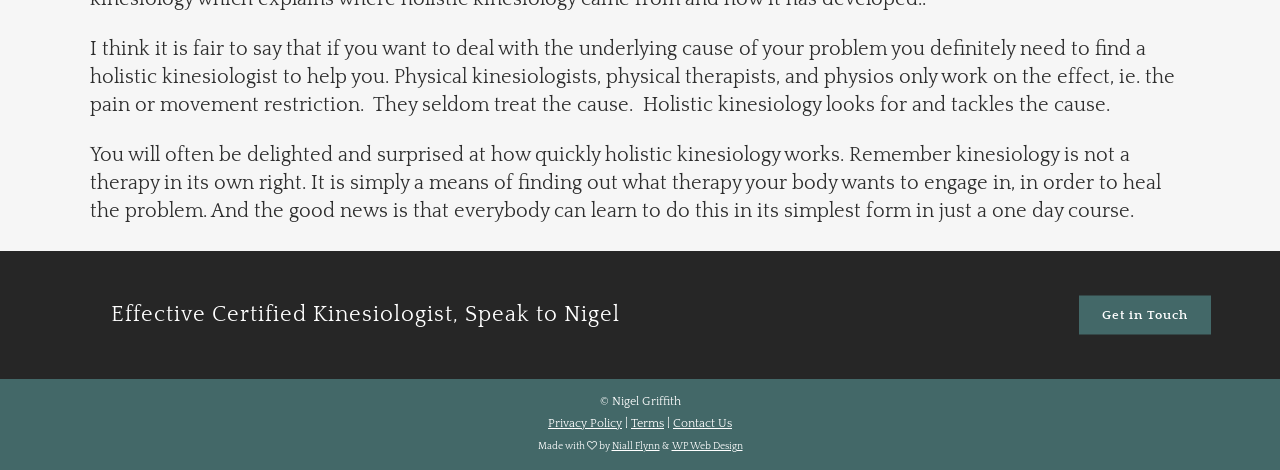Answer the question below with a single word or a brief phrase: 
What is the profession of Nigel?

Kinesiologist